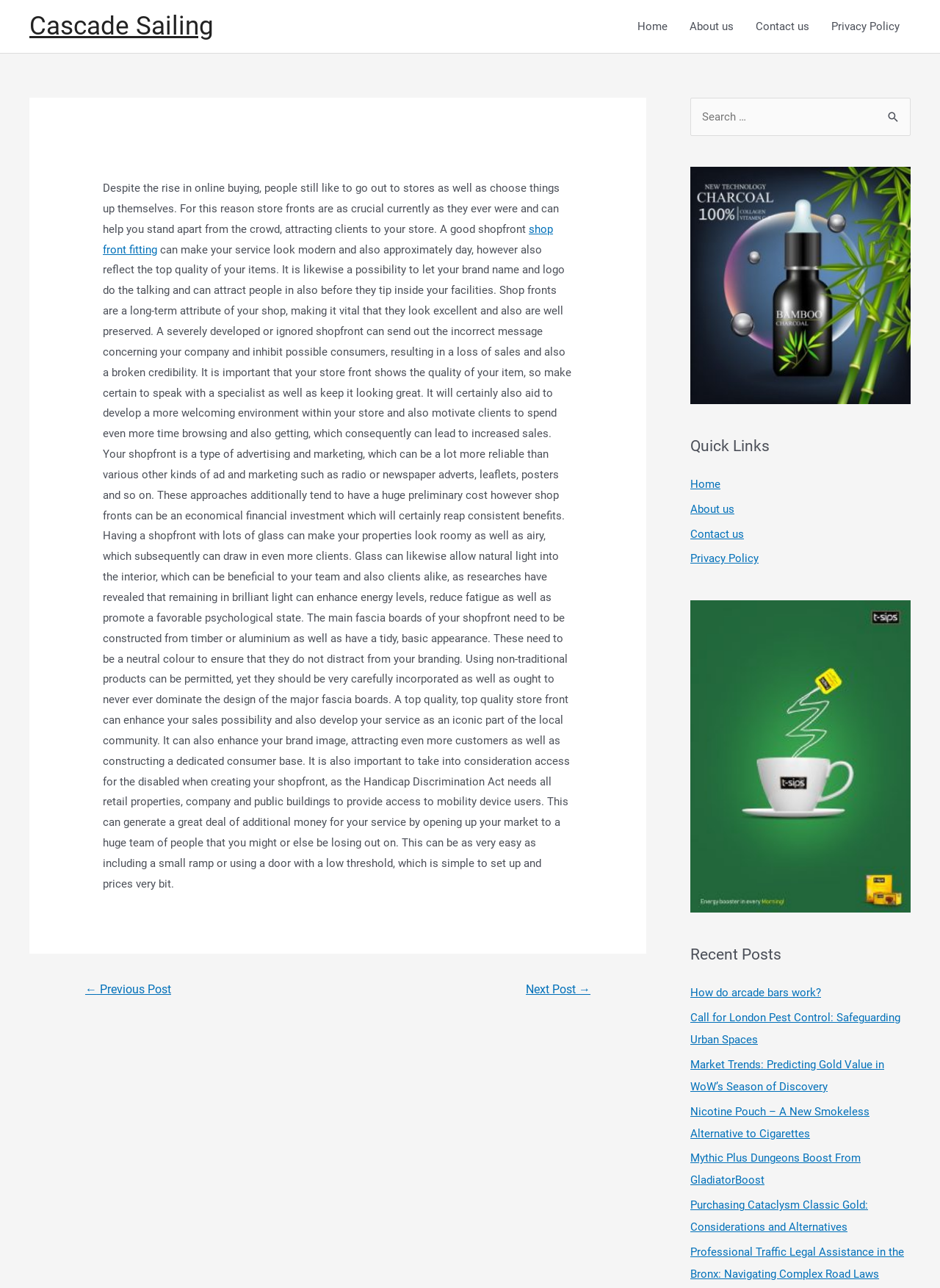Why is it important to consider access for the disabled?
Based on the visual details in the image, please answer the question thoroughly.

The webpage mentions that the Disability Discrimination Act requires all retail properties, businesses, and public buildings to provide access to wheelchair users. Therefore, it is important to consider access for the disabled when designing a shopfront to comply with the law and avoid losing out on potential customers.